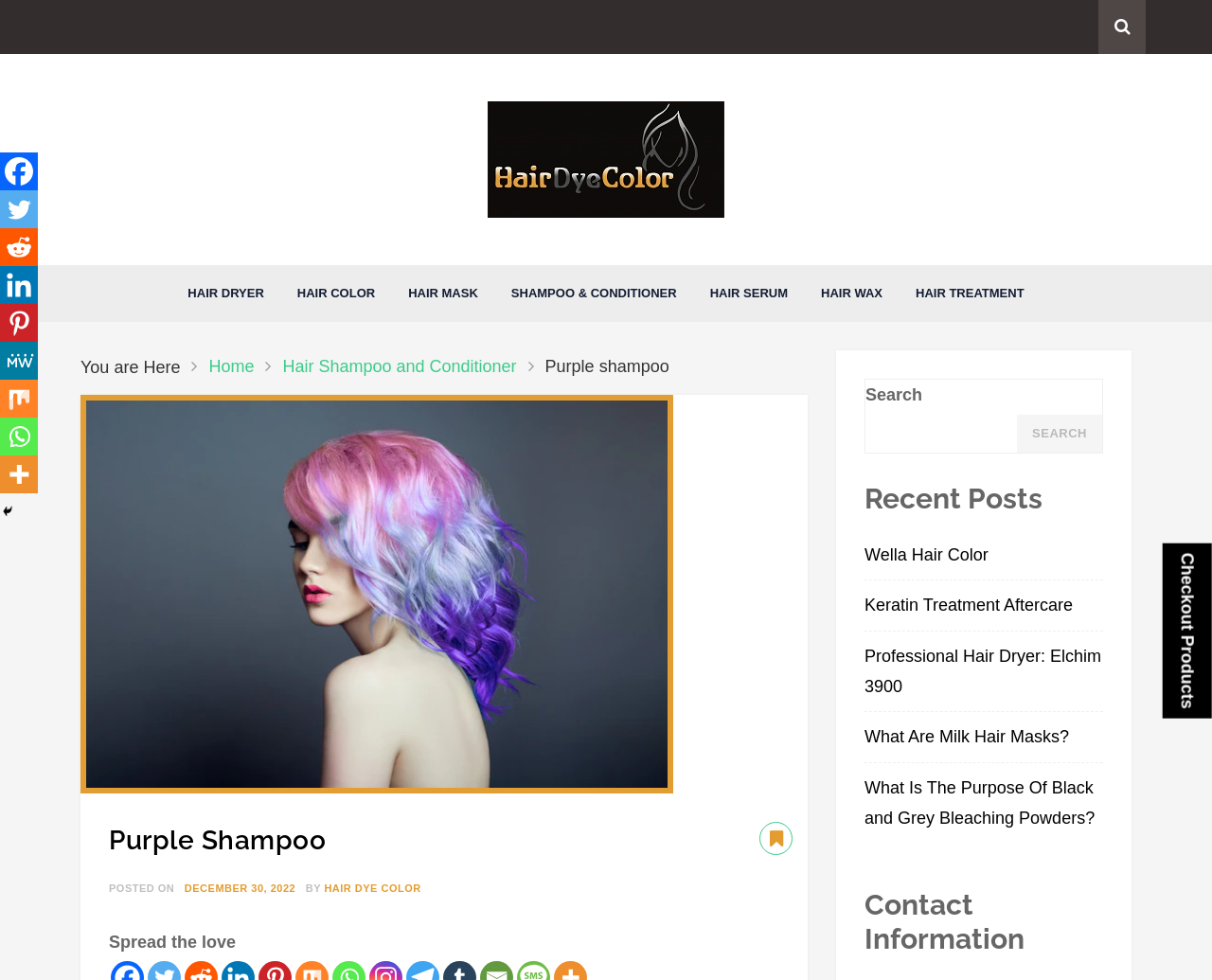How many social media links are available?
Refer to the screenshot and answer in one word or phrase.

9